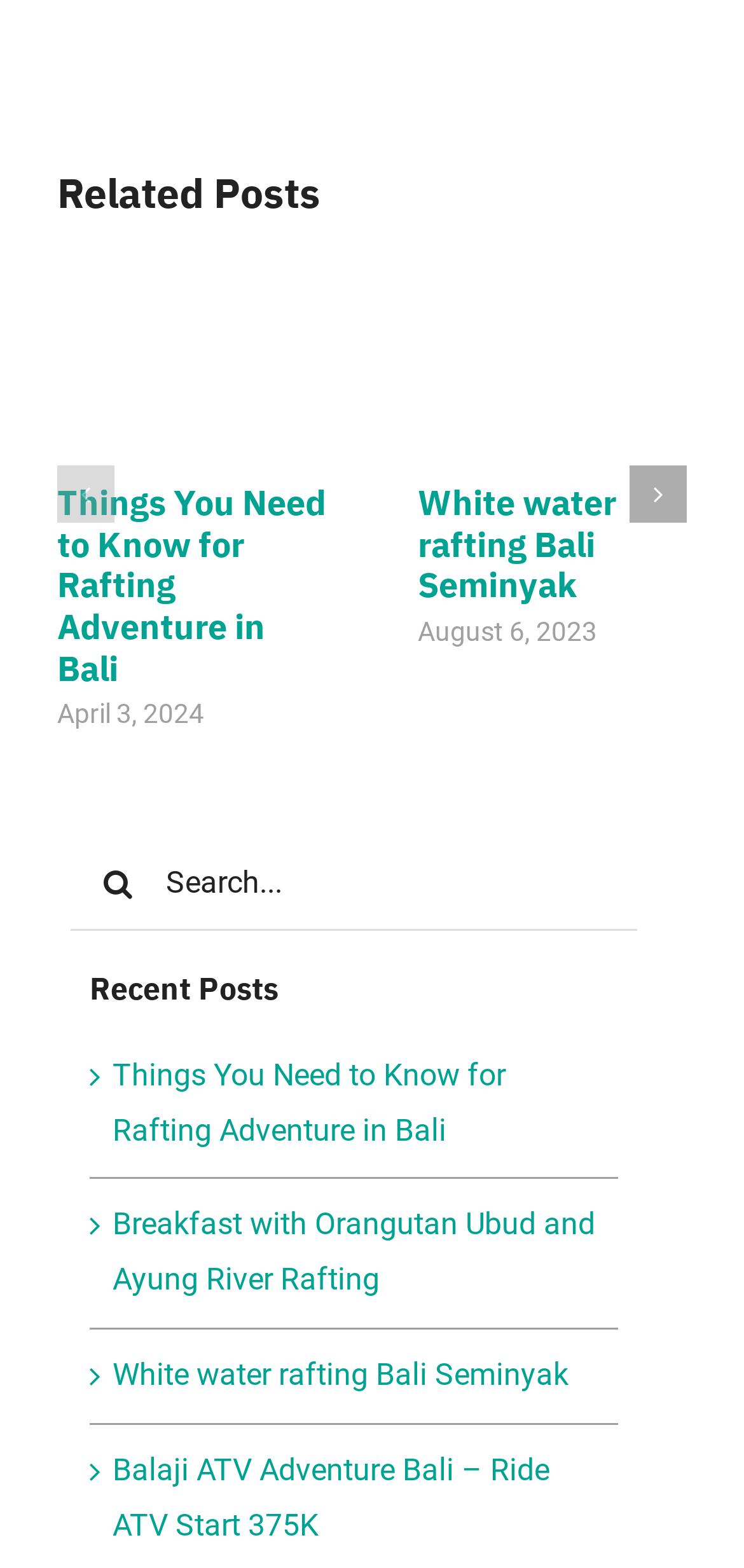Determine the bounding box coordinates of the clickable region to follow the instruction: "Click the 'Next slide' button".

[0.846, 0.297, 0.923, 0.333]